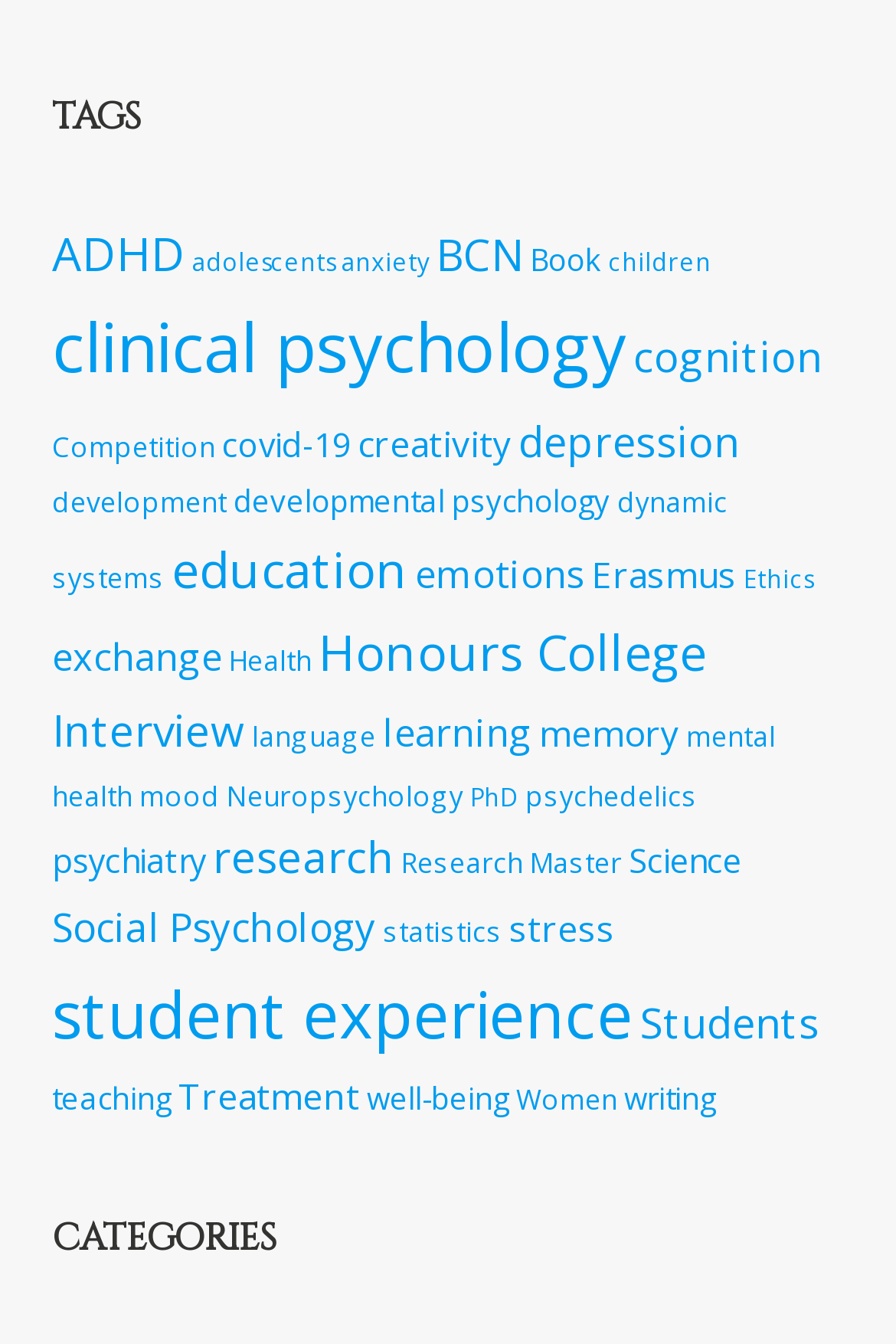Can you determine the bounding box coordinates of the area that needs to be clicked to fulfill the following instruction: "Browse research"?

[0.238, 0.615, 0.44, 0.659]